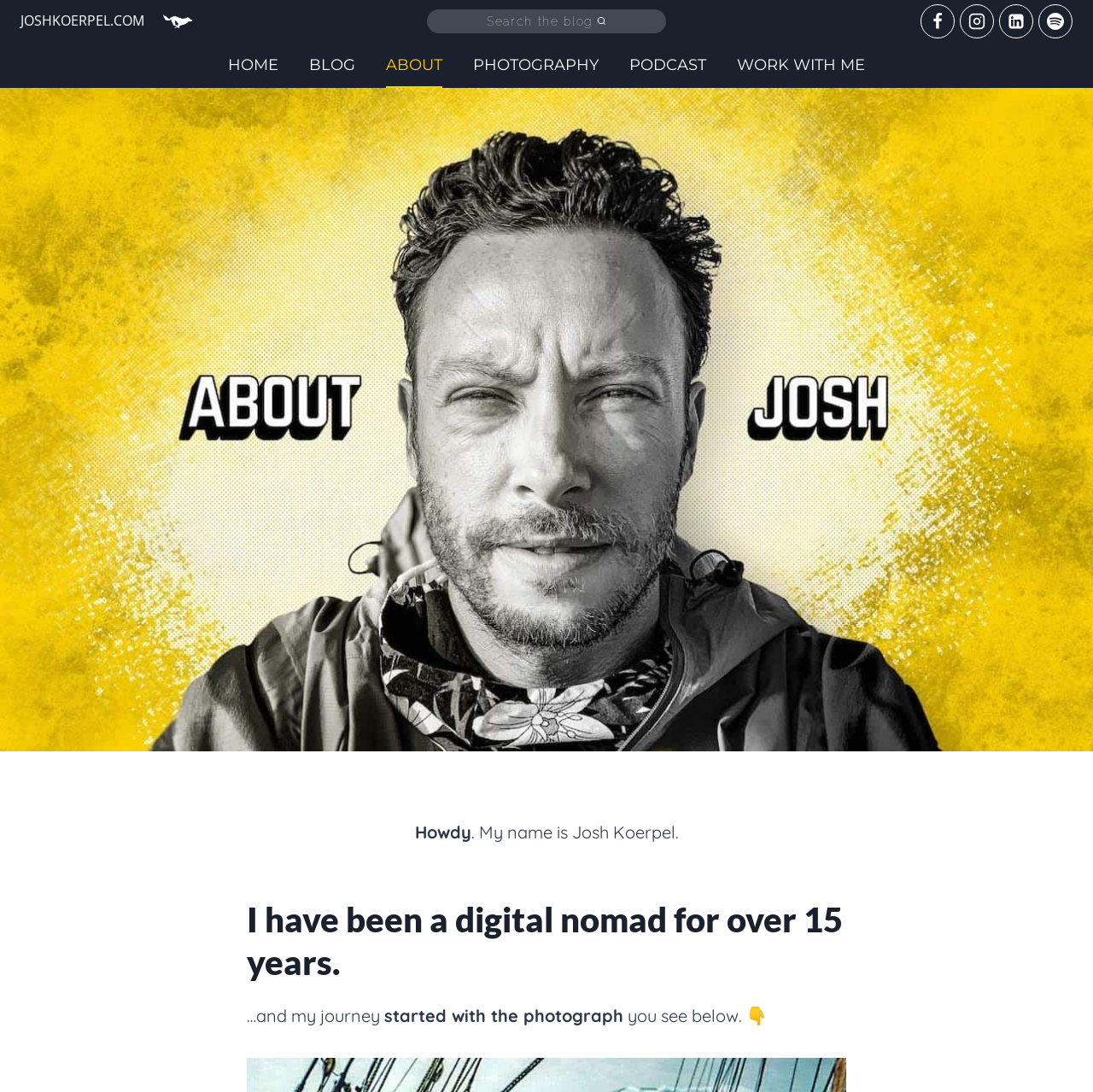Provide the bounding box coordinates of the HTML element described as: "Search the blog Search". The bounding box coordinates should be four float numbers between 0 and 1, i.e., [left, top, right, bottom].

[0.391, 0.009, 0.609, 0.03]